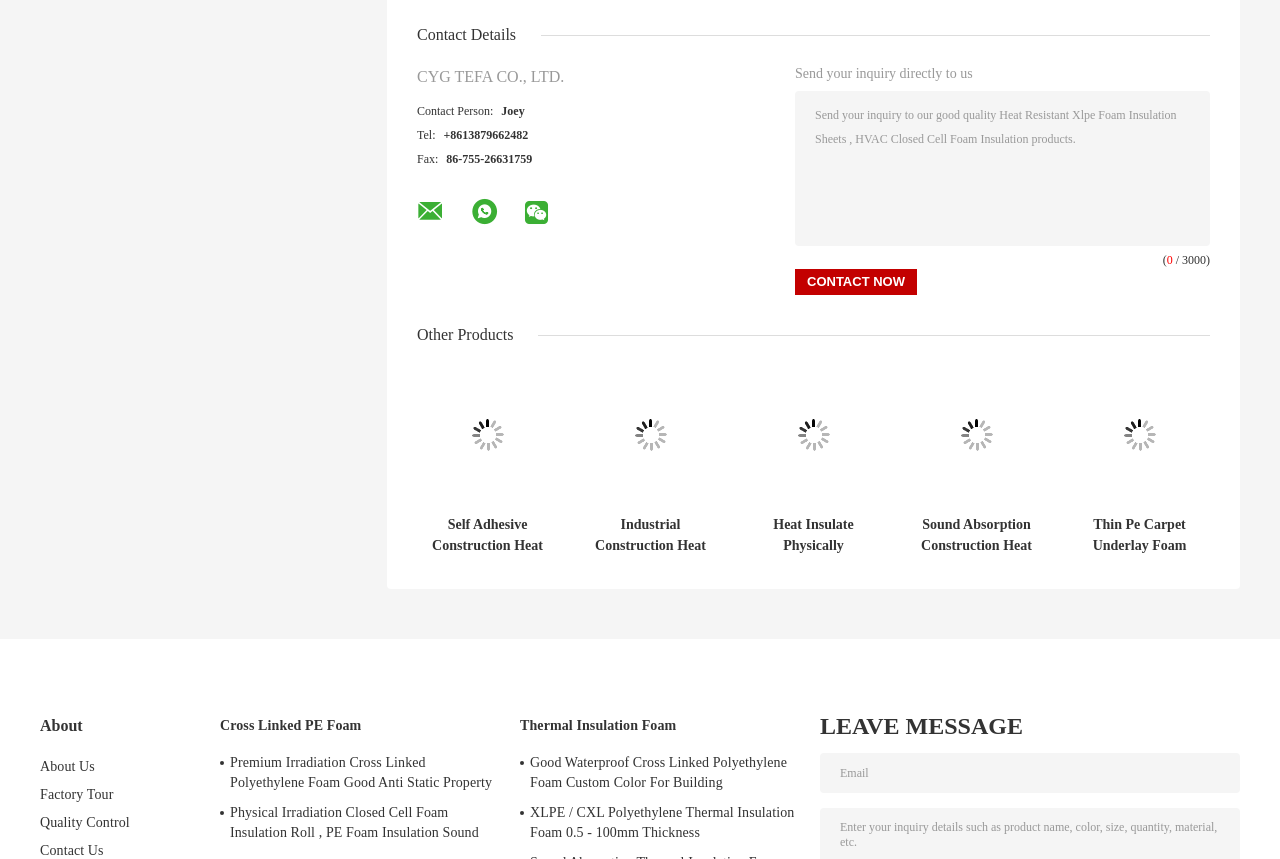Provide the bounding box coordinates for the UI element that is described as: "alt="B2B Blogs - OnToplist.com"".

None